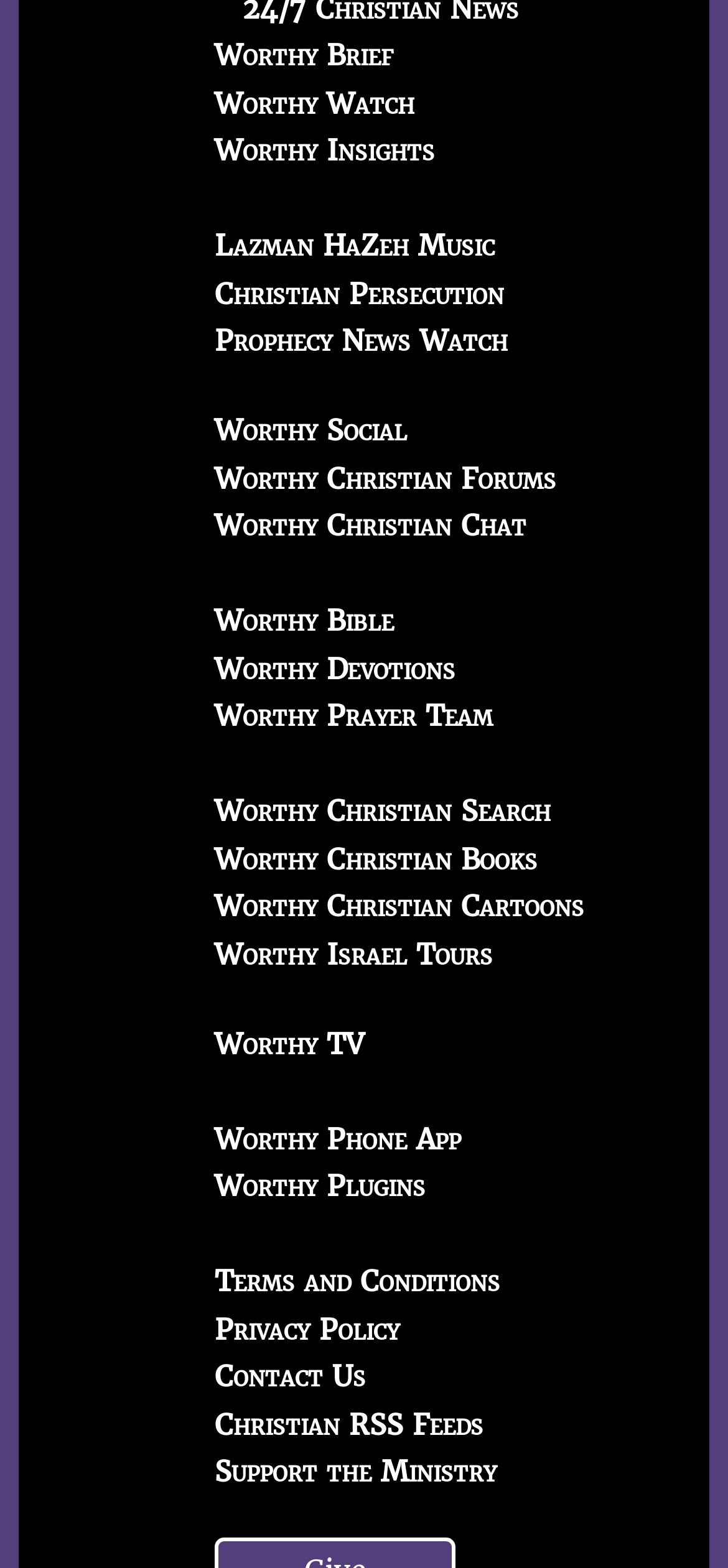What is the last link on the webpage?
Refer to the image and answer the question using a single word or phrase.

Support the Ministry